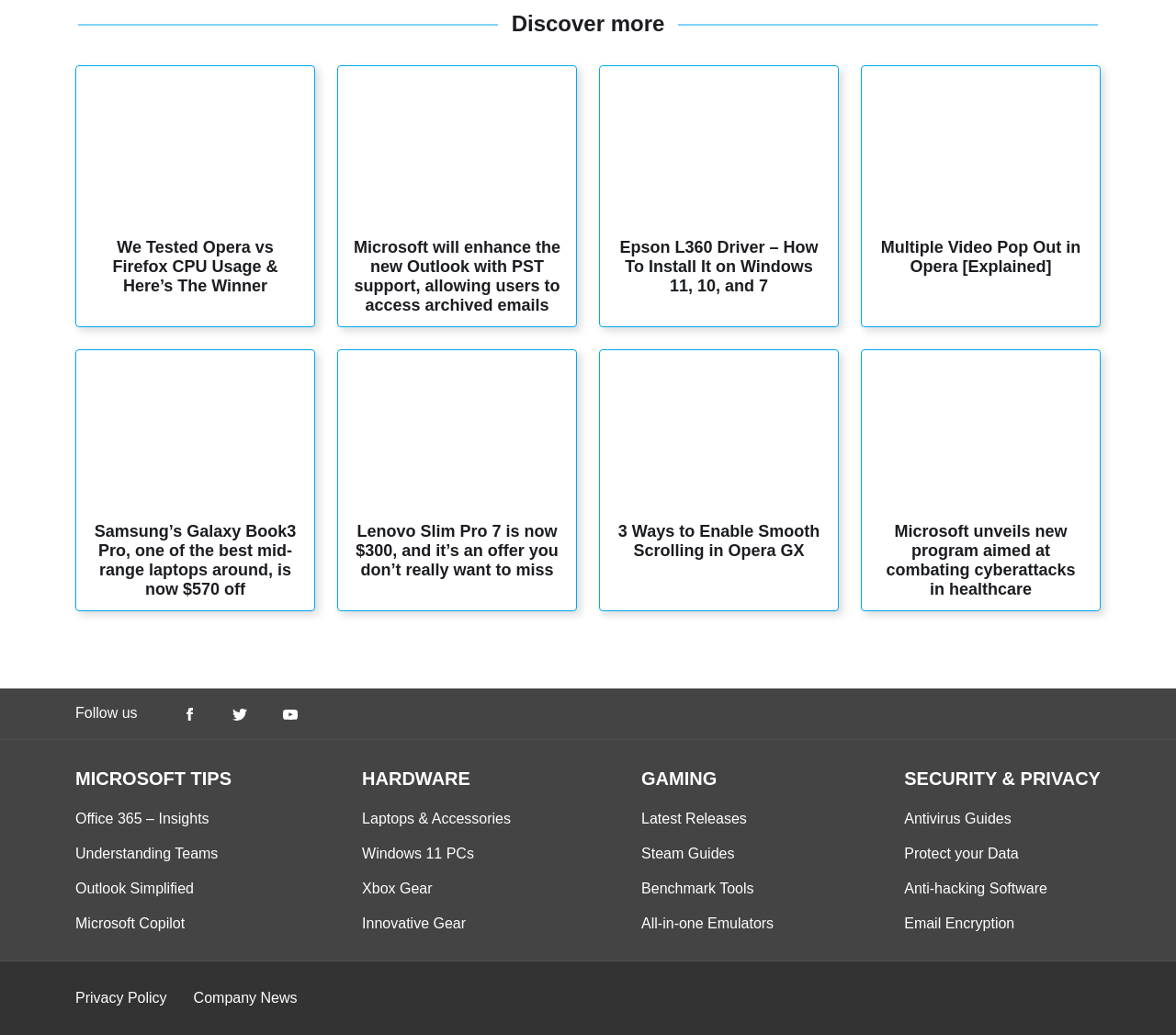Find the bounding box coordinates for the area you need to click to carry out the instruction: "View the Reflector Media Logo". The coordinates should be four float numbers between 0 and 1, indicated as [left, top, right, bottom].

[0.819, 0.952, 0.936, 0.977]